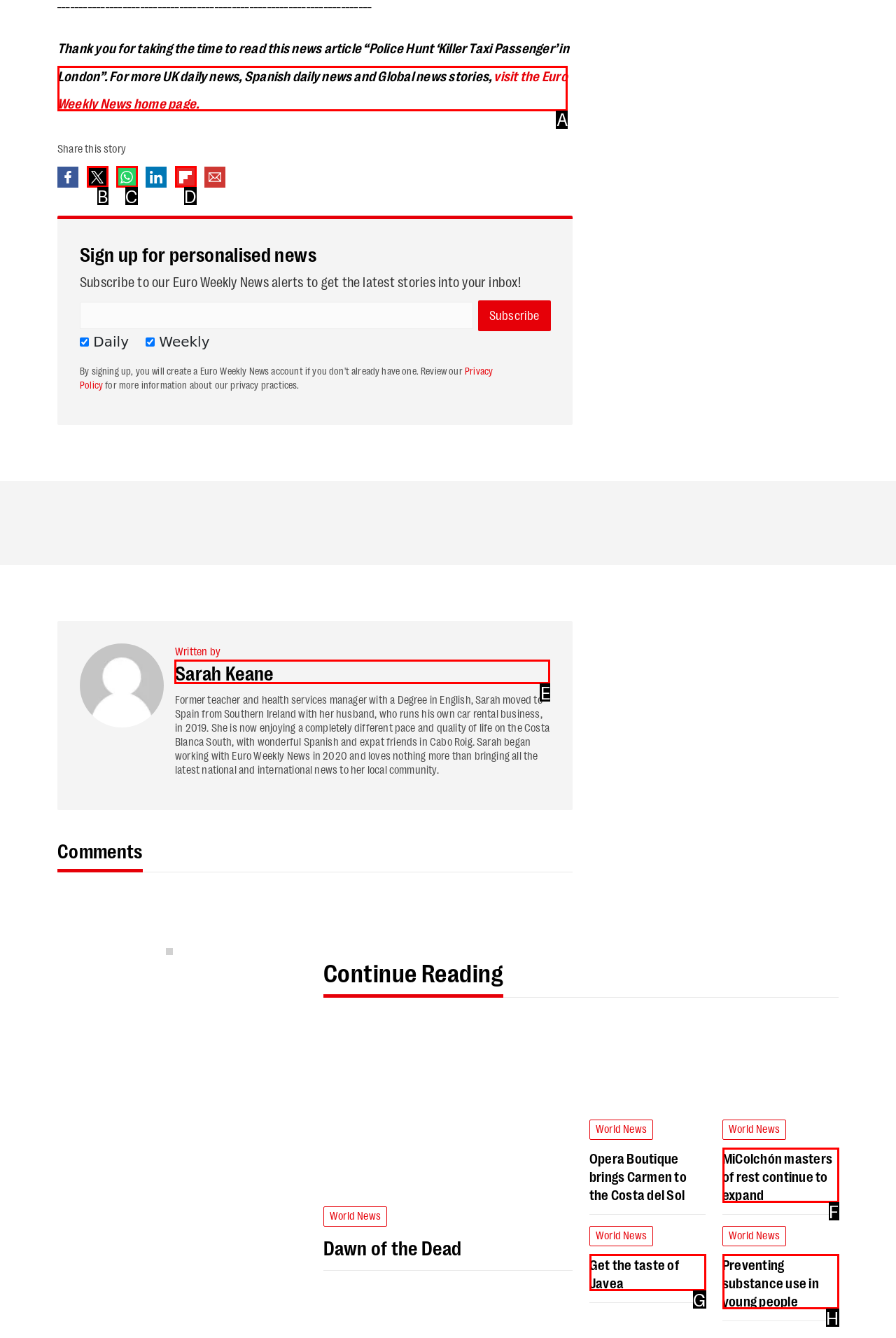Determine which option you need to click to execute the following task: Read more about Sarah Keane. Provide your answer as a single letter.

E